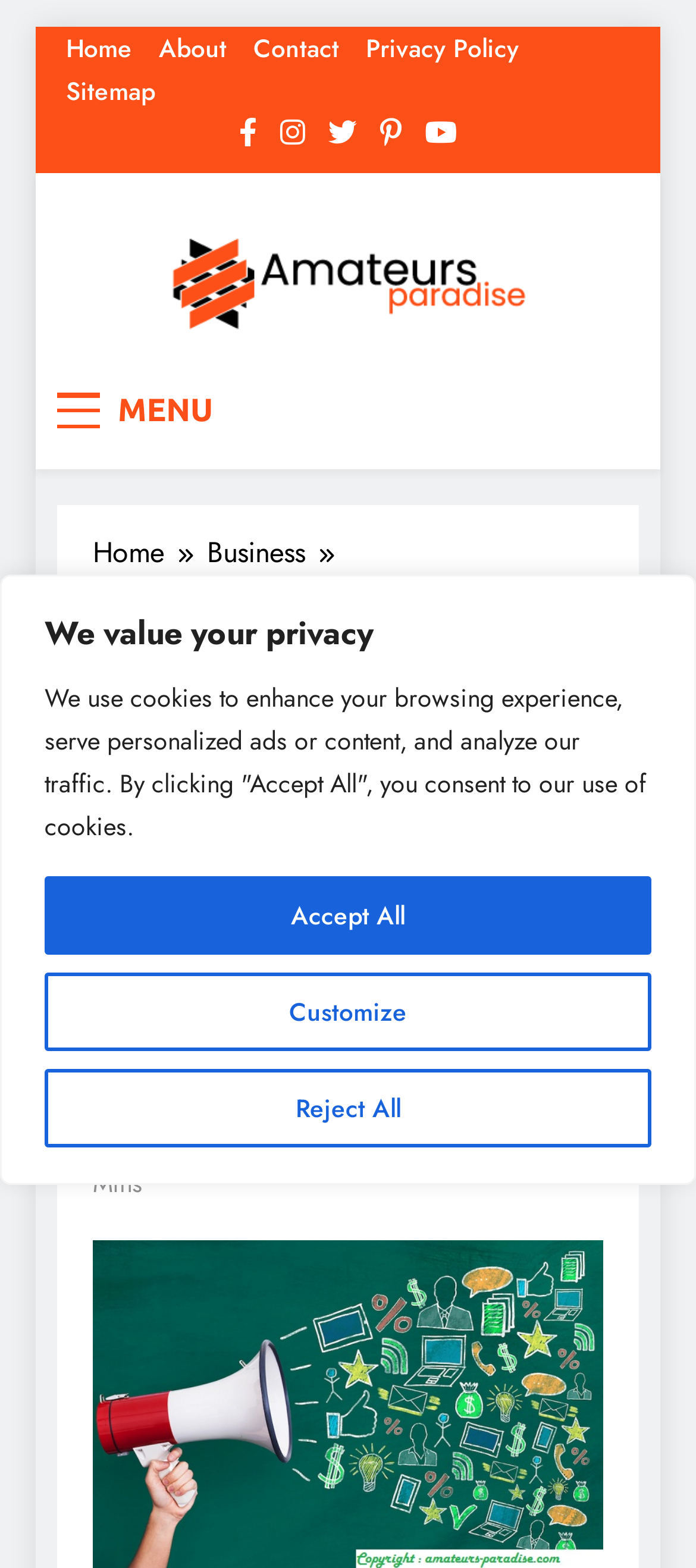Identify and provide the main heading of the webpage.

The Only 2 Ways To Attract Potential Customers To Your Website